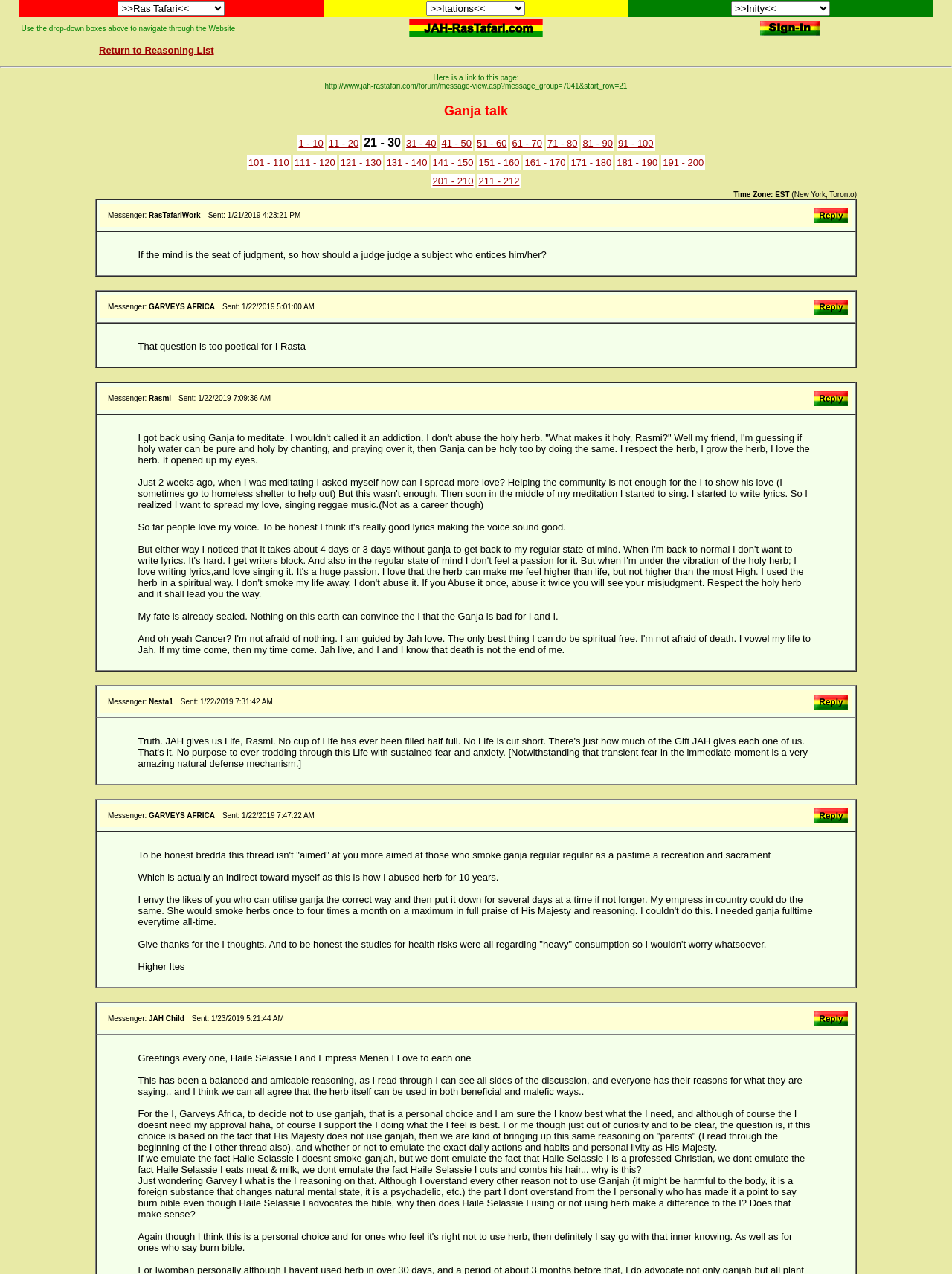How many drop-down boxes are above the navigation table?
Your answer should be a single word or phrase derived from the screenshot.

3